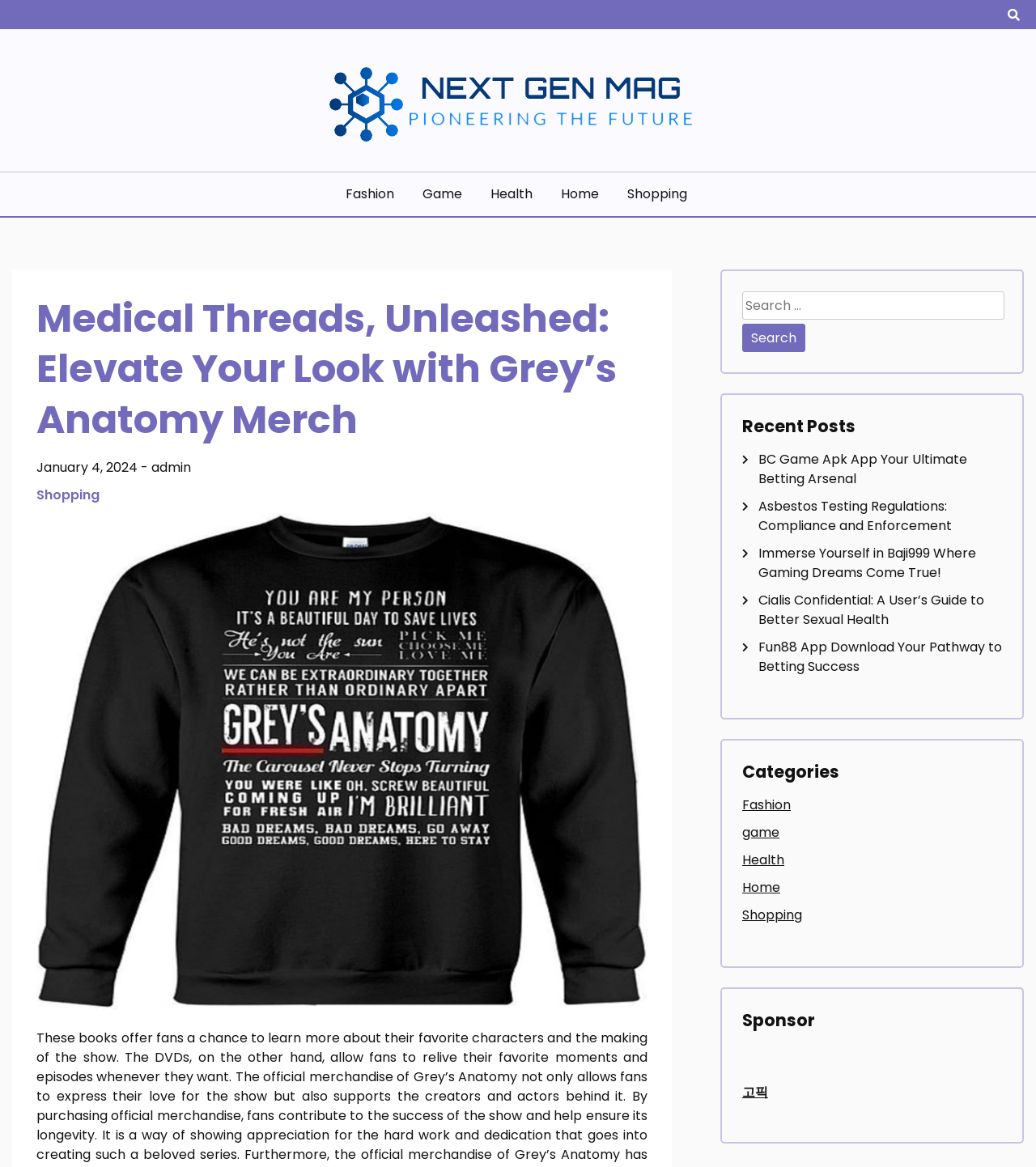Extract the bounding box coordinates of the UI element described by: "Home". The coordinates should include four float numbers ranging from 0 to 1, e.g., [left, top, right, bottom].

[0.529, 0.158, 0.593, 0.175]